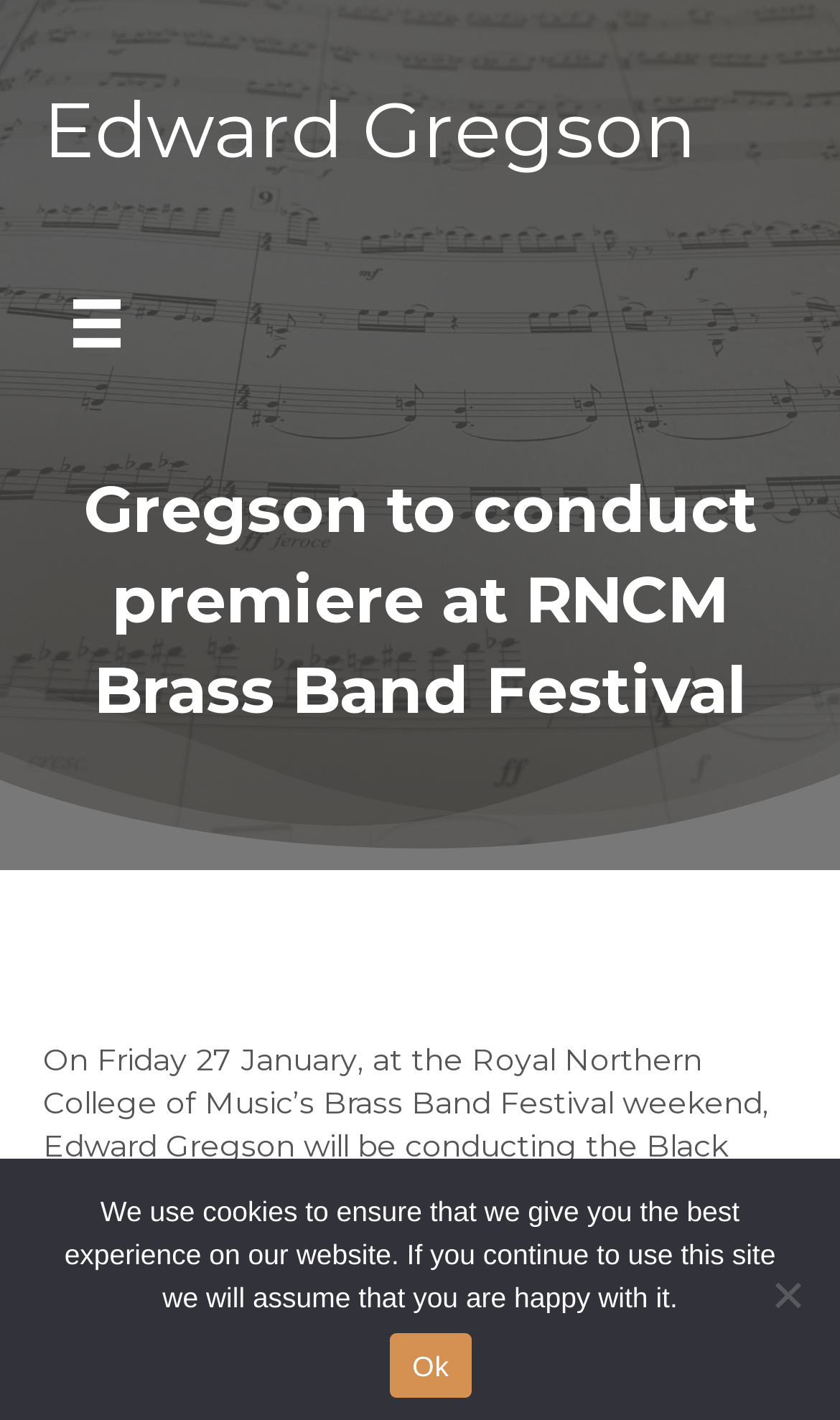What is the date of the premiere?
Refer to the image and provide a one-word or short phrase answer.

Friday 27 January